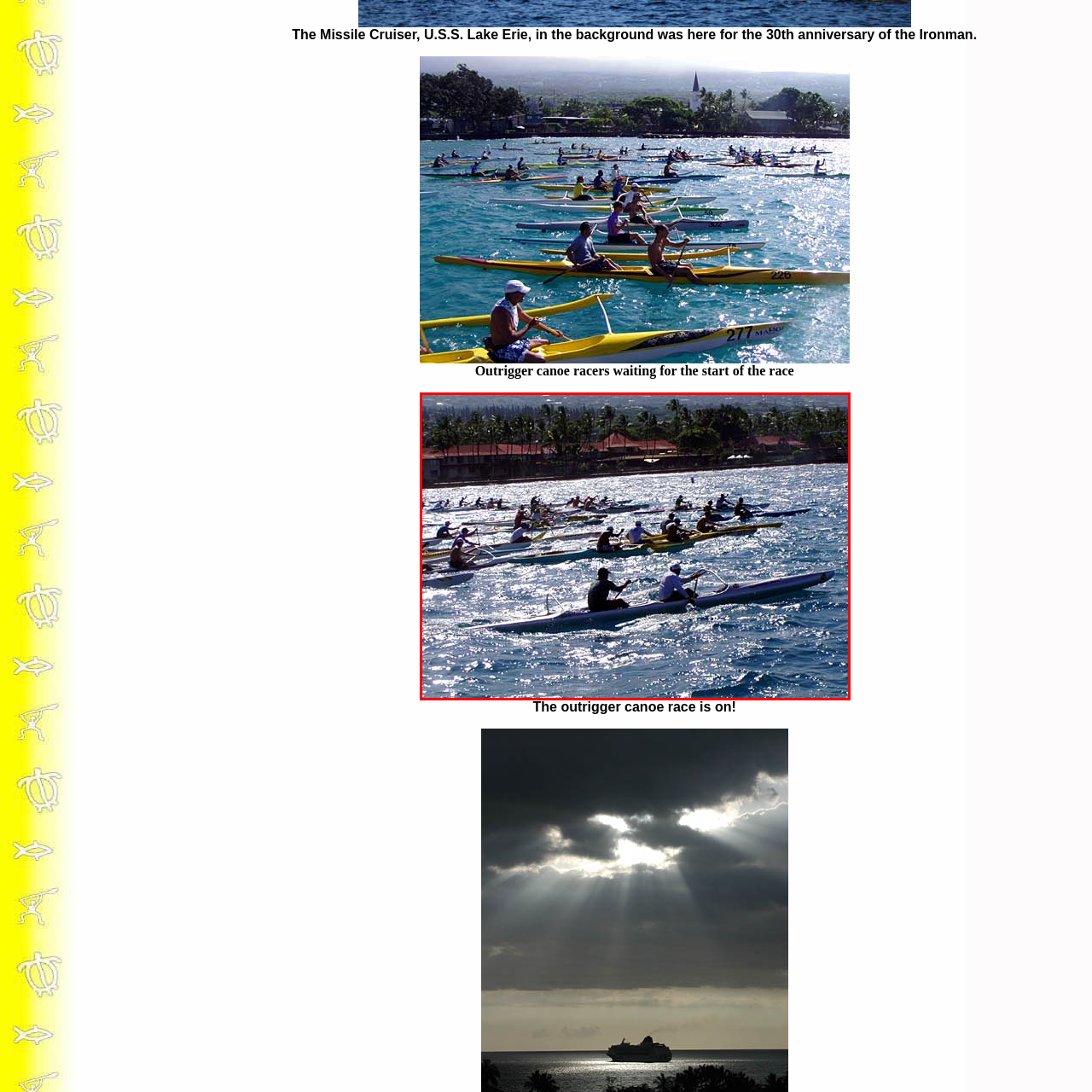Elaborate on the contents of the image marked by the red border.

The image captures a dynamic scene of outrigger canoe racers eagerly waiting at the start line of a vibrant race. The sun glimmers off the water, creating a sparkling effect as multiple canoes, skillfully paddled by athletes, slice through the waves. In the background, a row of palm trees lines the shore, hinting at a tropical location, while the colorful canoes, painted in shades of blue, yellow, and white, add to the lively atmosphere. The anticipation is palpable as these racers prepare to compete, embodying the spirit of teamwork and athleticism in this traditional Hawaiian sport.